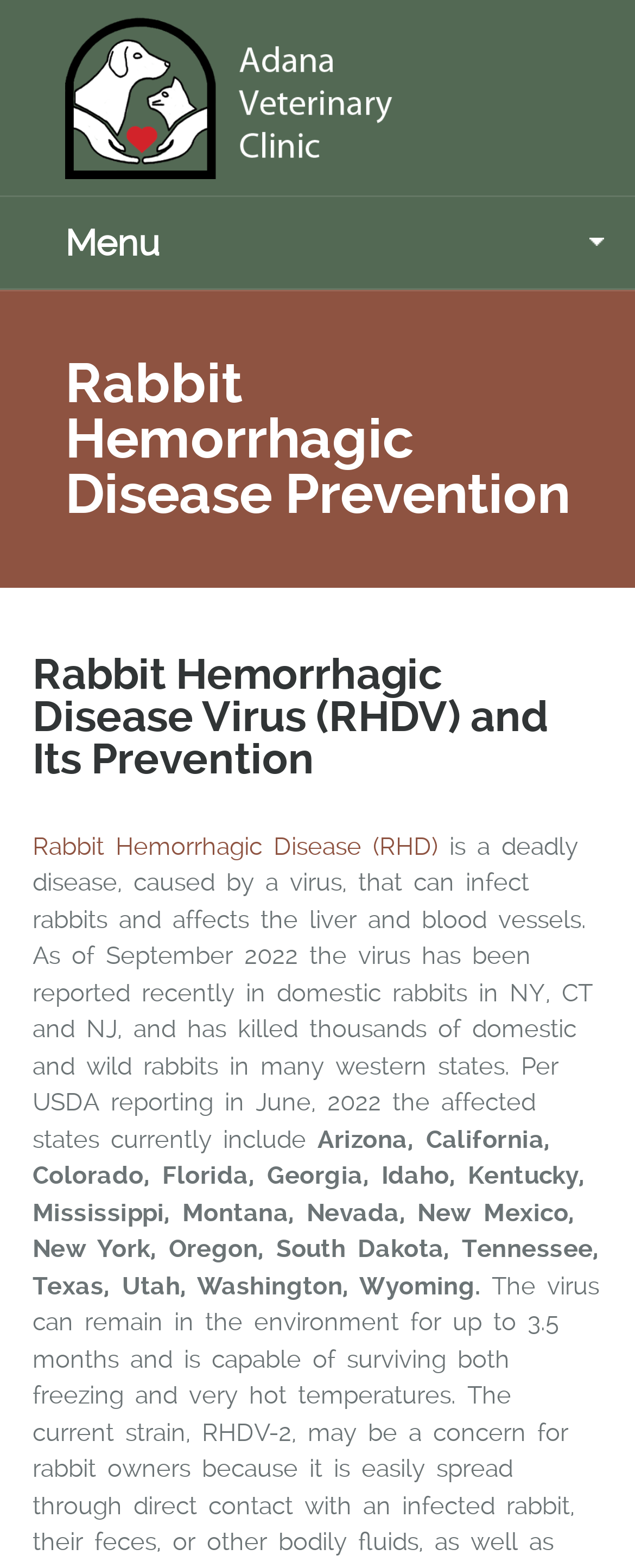Find the main header of the webpage and produce its text content.

Rabbit Hemorrhagic Disease Prevention